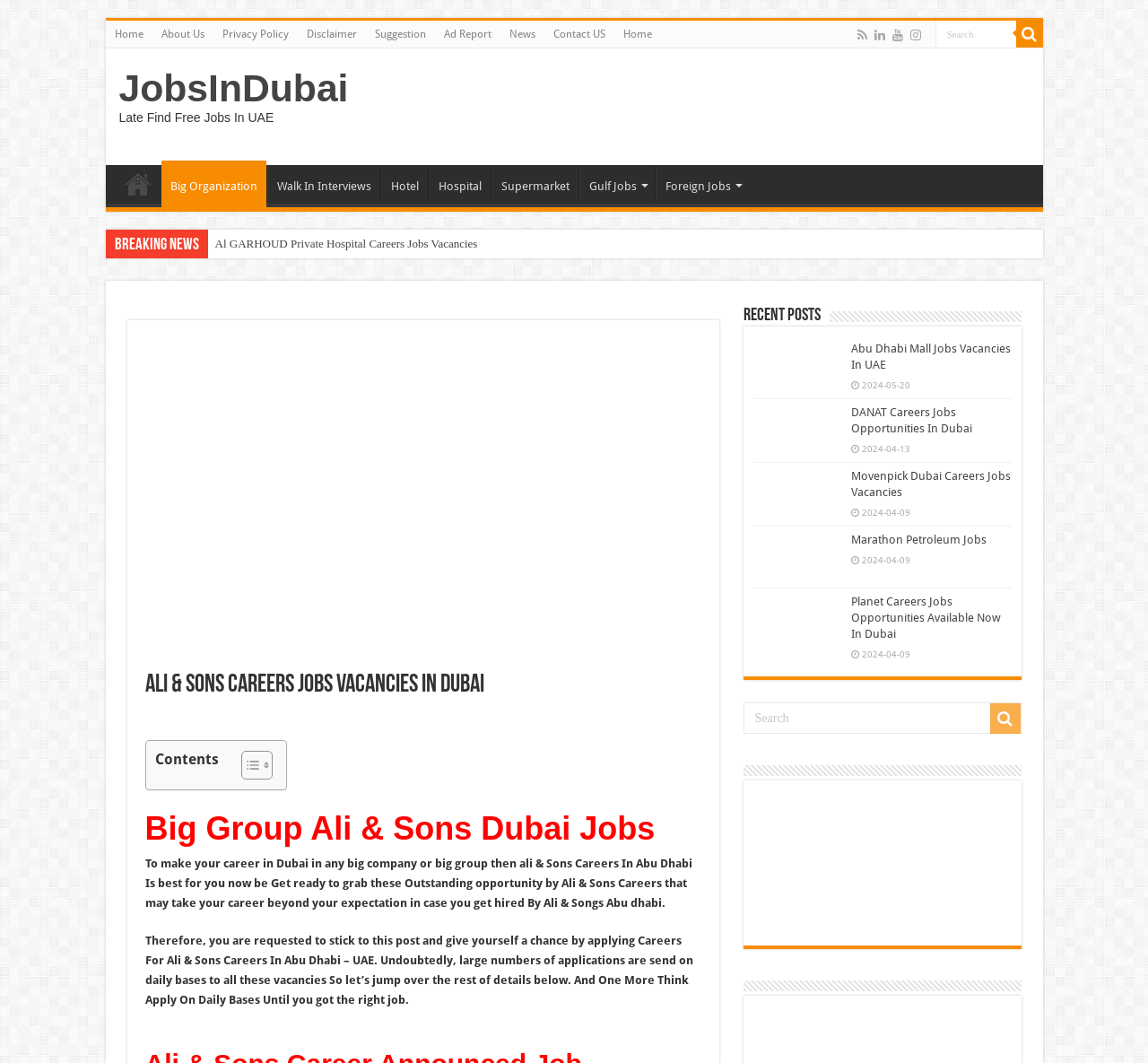What is the format of the job listings?
Kindly give a detailed and elaborate answer to the question.

The job listings on the webpage are presented in a list format, with each listing including a link to the job details, a title, and a date. This format is consistent throughout the webpage, making it easy for users to browse and find job opportunities.